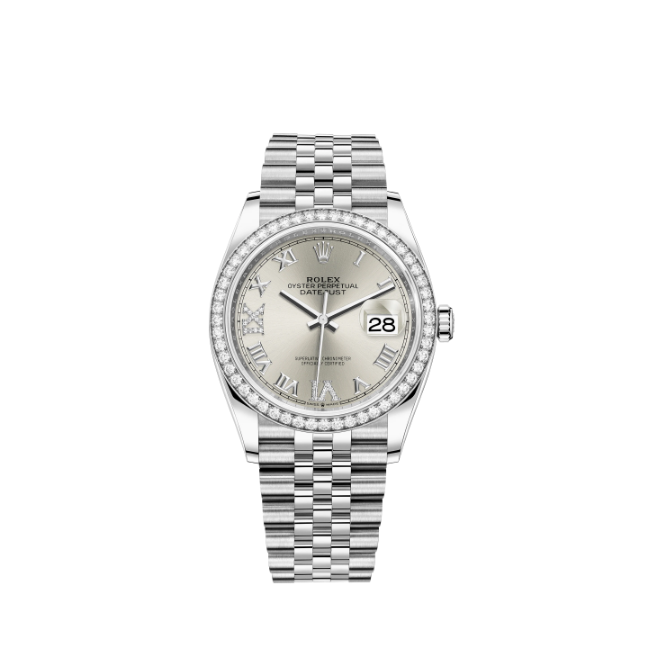Provide a brief response in the form of a single word or phrase:
What is the material of the watch bezel?

Diamond